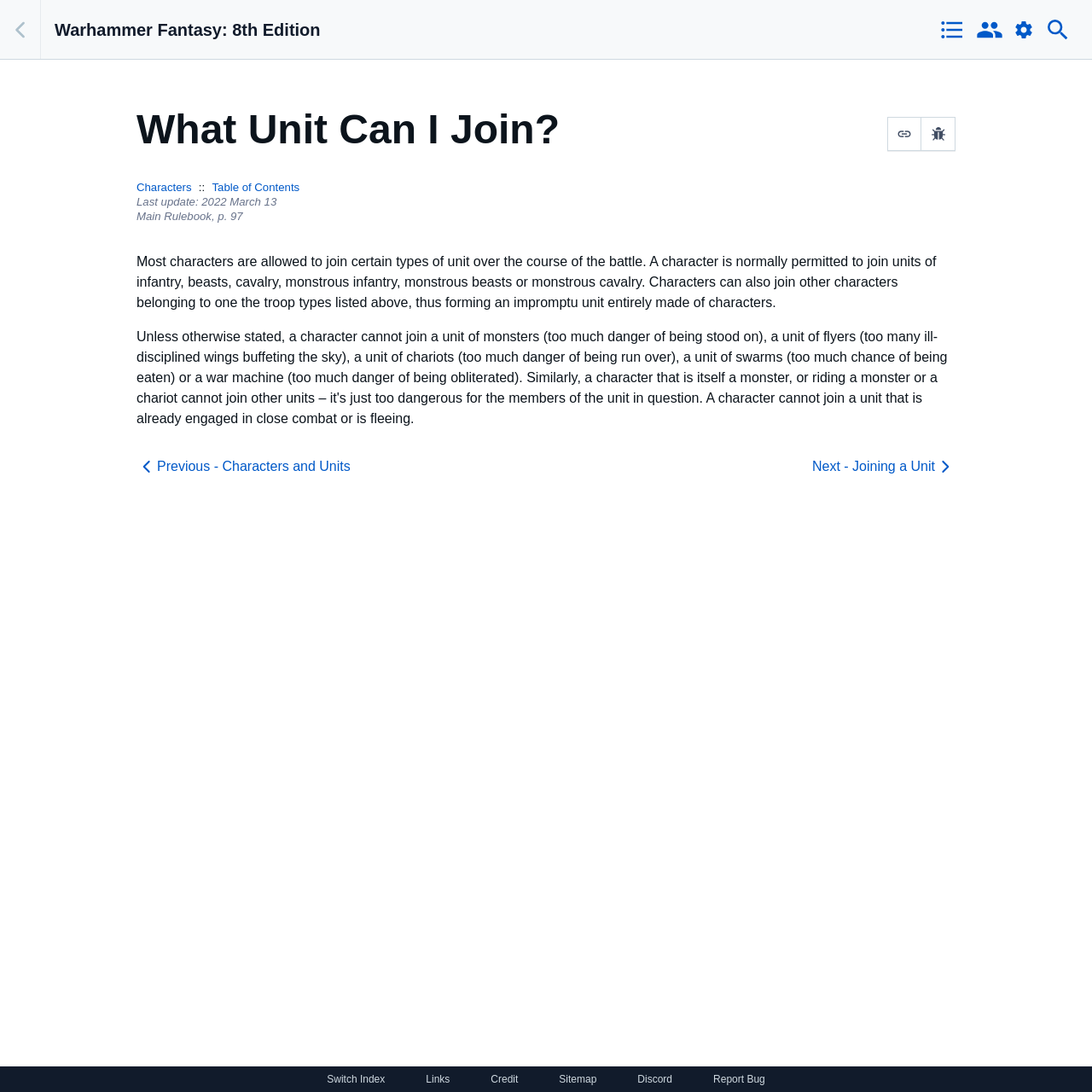What is the title of the previous page?
Respond to the question with a well-detailed and thorough answer.

I found the title of the previous page by looking at the link element in the main section of the webpage, which says 'Previous - Characters and Units'.